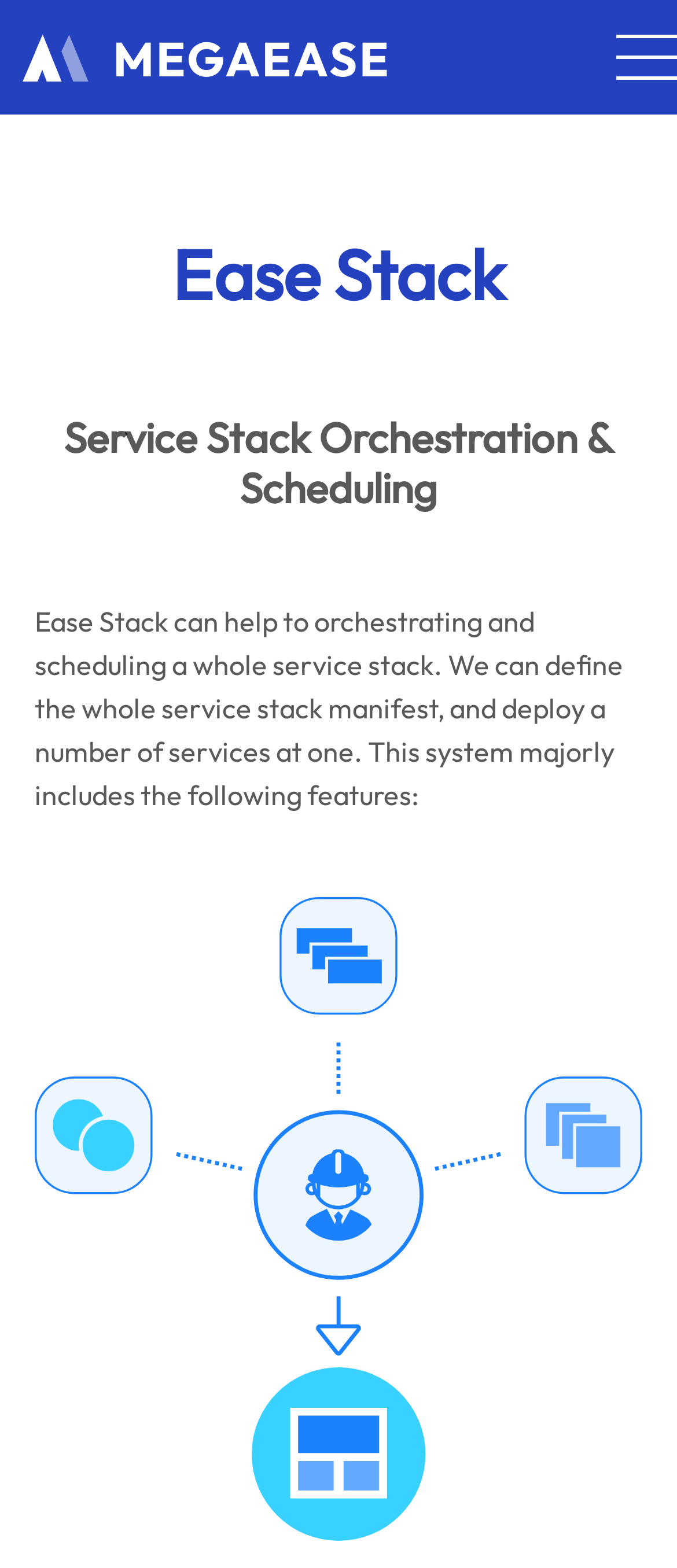What is the main feature of Ease Stack?
Look at the image and answer the question using a single word or phrase.

Service Stack Orchestration & Scheduling